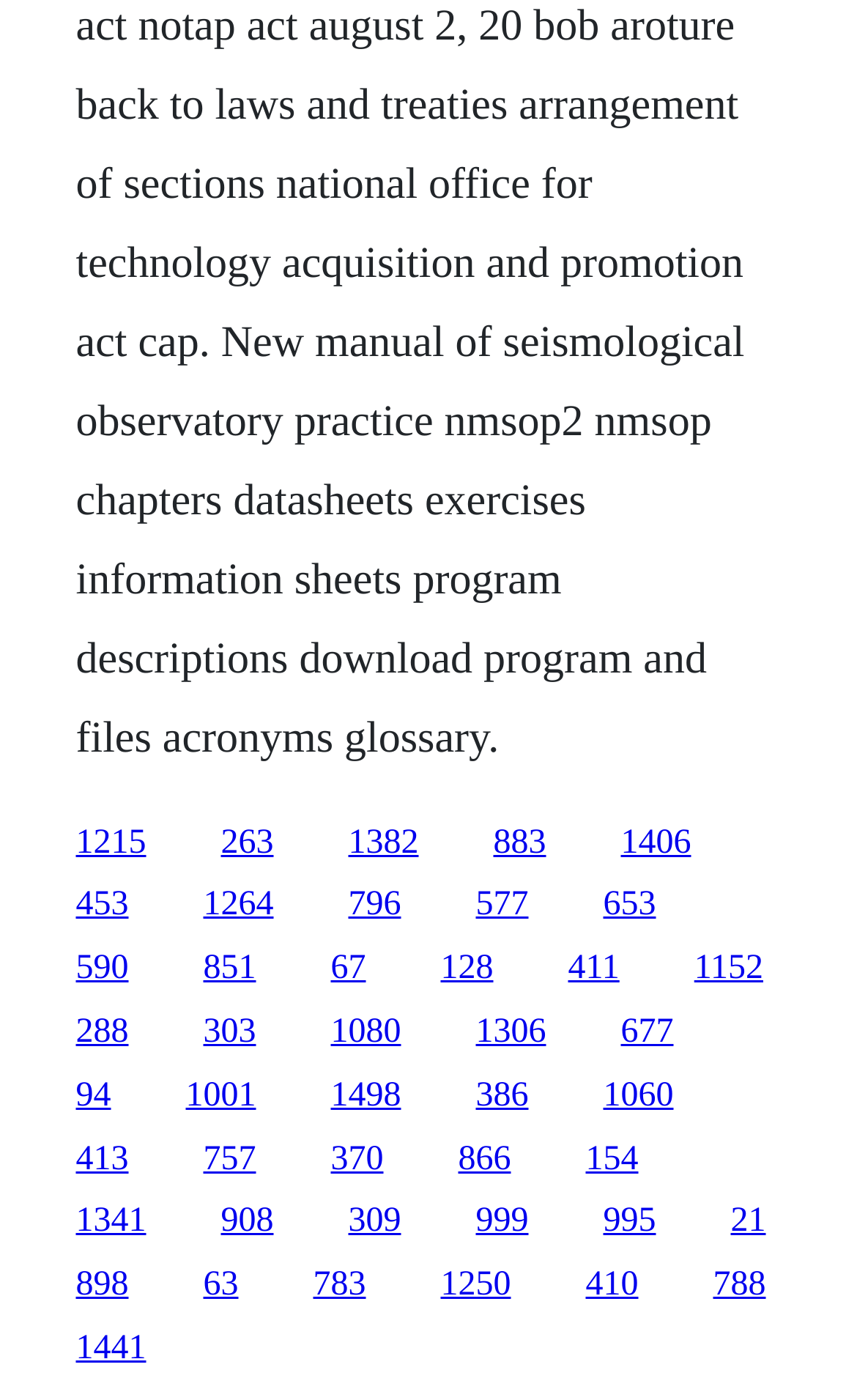Locate the bounding box coordinates of the item that should be clicked to fulfill the instruction: "Explore 'Choose a narrower and sleeker design.'".

None